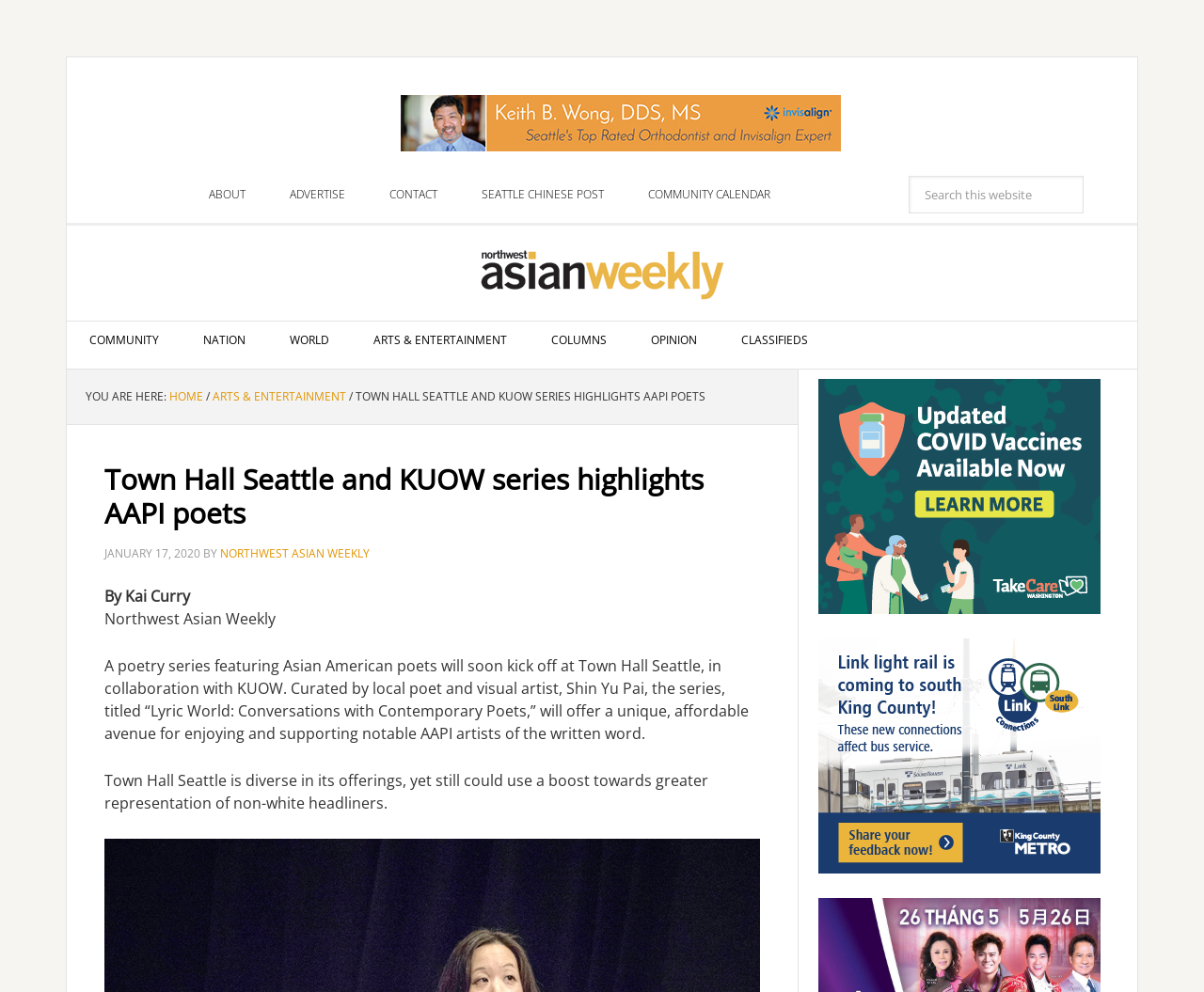Locate the bounding box coordinates of the area to click to fulfill this instruction: "Read the article about Town Hall Seattle and KUOW series". The bounding box should be presented as four float numbers between 0 and 1, in the order [left, top, right, bottom].

[0.087, 0.466, 0.631, 0.567]